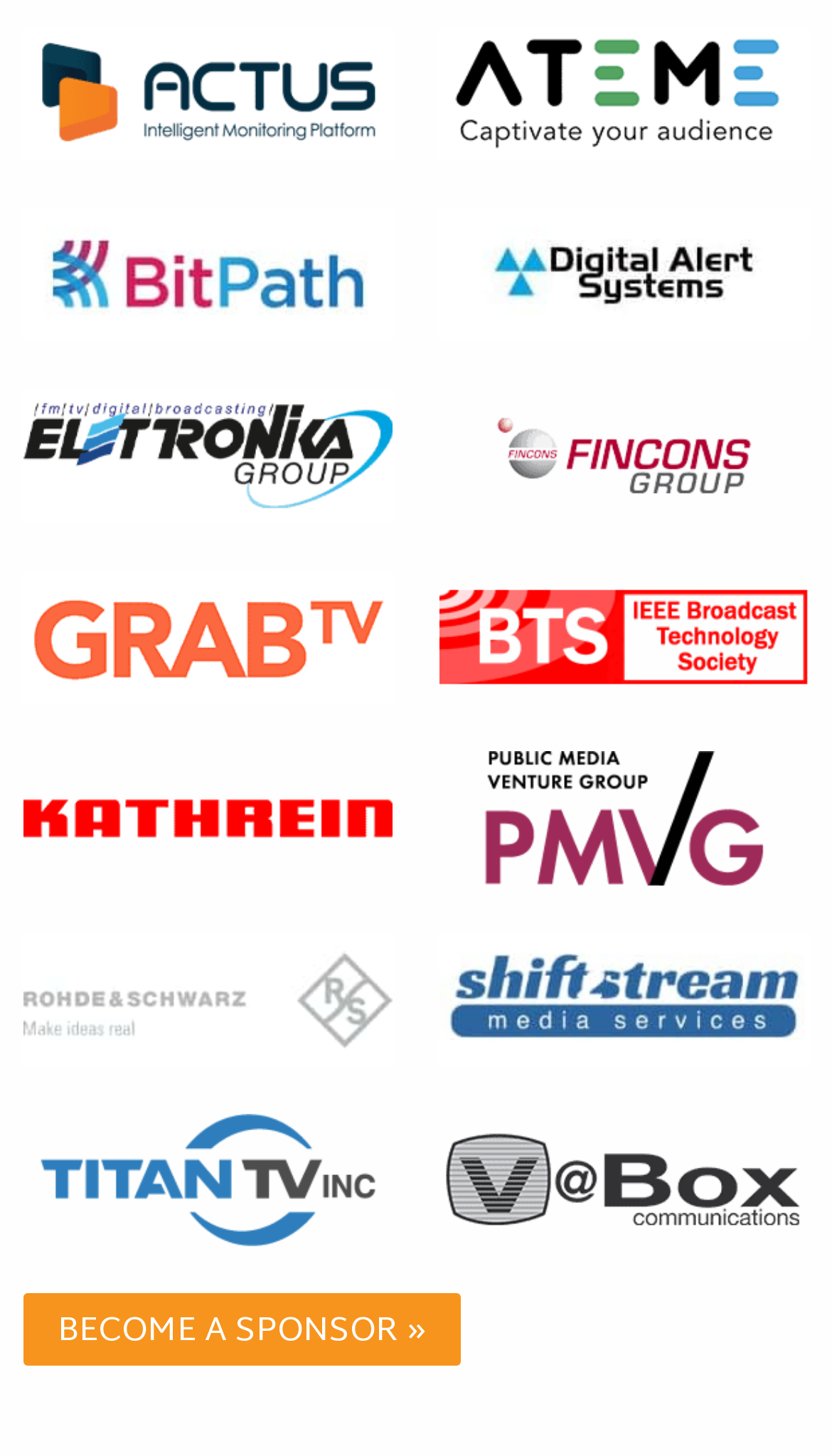How many companies are listed?
Please give a detailed and elaborate answer to the question based on the image.

I counted the number of link elements with company names and found that there are 14 companies listed, each with a corresponding image element.